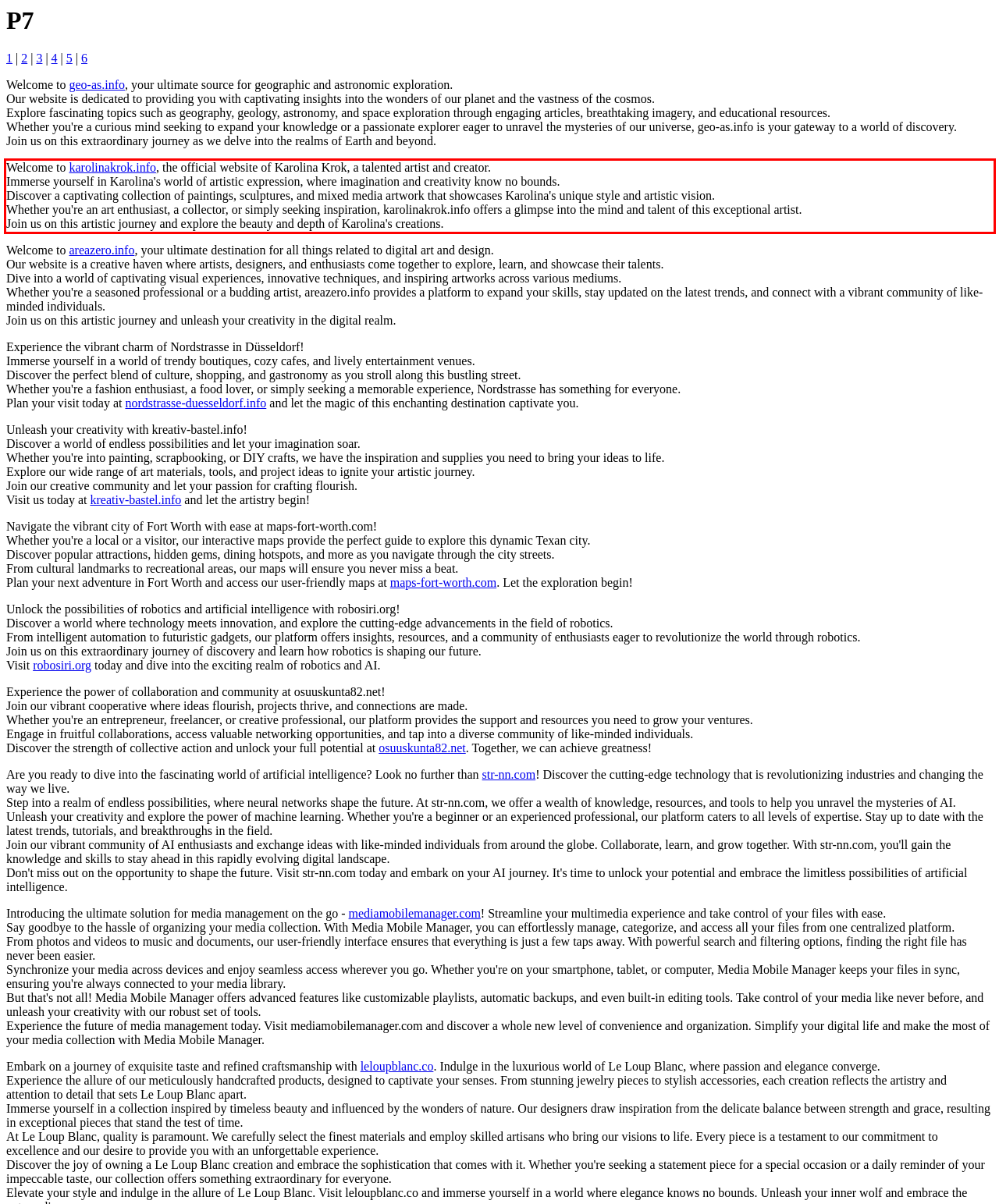Look at the screenshot of the webpage, locate the red rectangle bounding box, and generate the text content that it contains.

Welcome to karolinakrok.info, the official website of Karolina Krok, a talented artist and creator. Immerse yourself in Karolina's world of artistic expression, where imagination and creativity know no bounds. Discover a captivating collection of paintings, sculptures, and mixed media artwork that showcases Karolina's unique style and artistic vision. Whether you're an art enthusiast, a collector, or simply seeking inspiration, karolinakrok.info offers a glimpse into the mind and talent of this exceptional artist. Join us on this artistic journey and explore the beauty and depth of Karolina's creations.